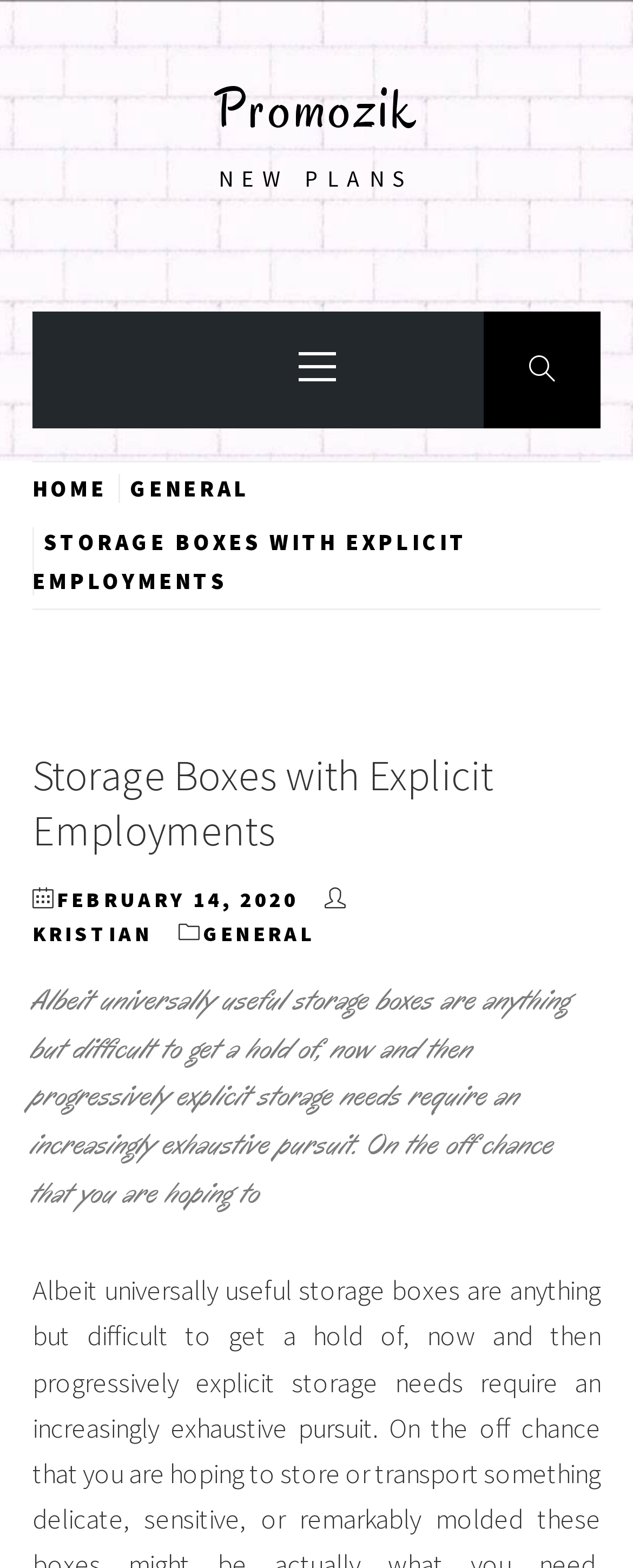Determine the coordinates of the bounding box for the clickable area needed to execute this instruction: "go to home page".

[0.051, 0.302, 0.187, 0.321]